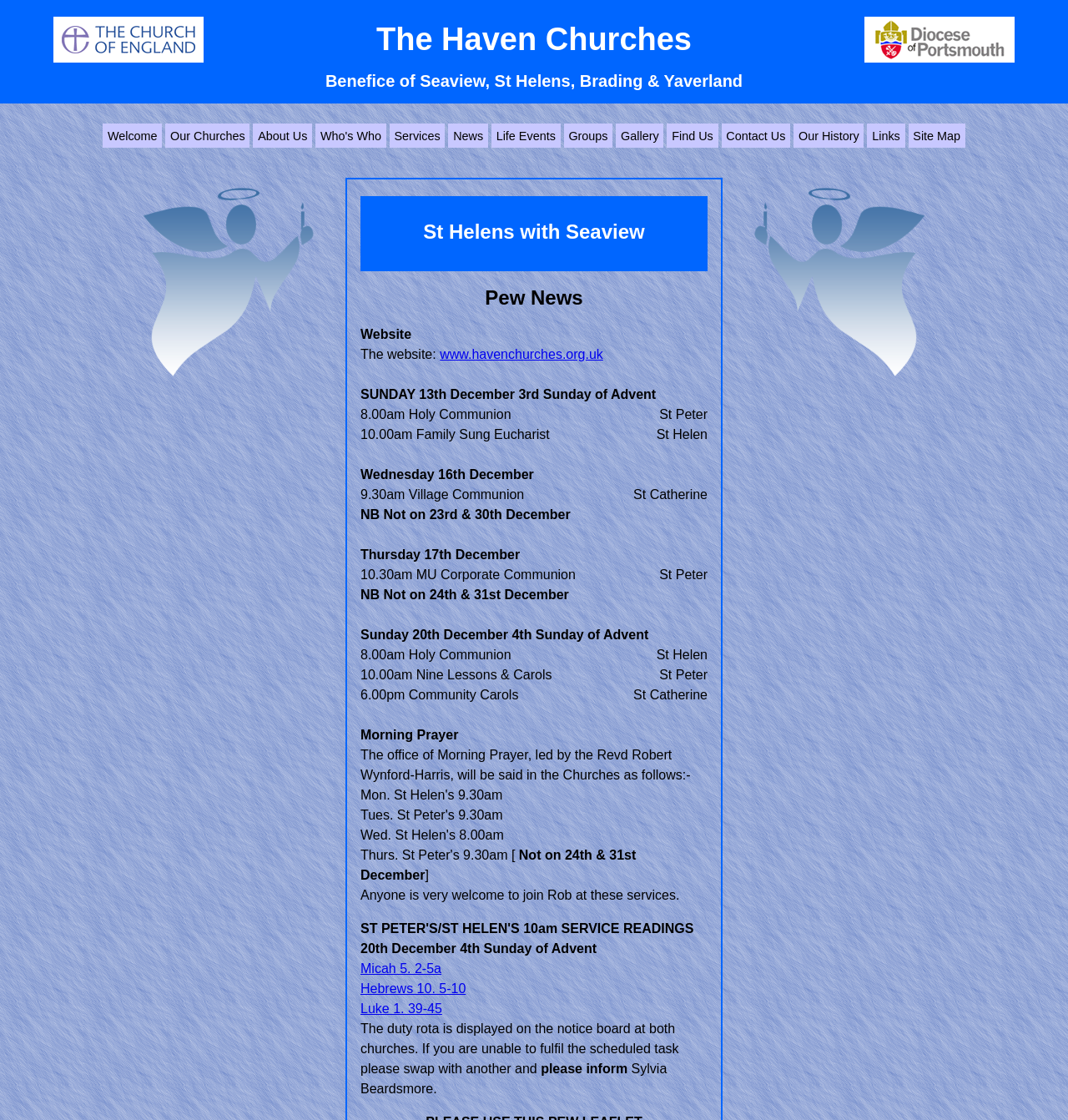What is the name of the benefice?
Using the image, provide a concise answer in one word or a short phrase.

Seaview, St Helens